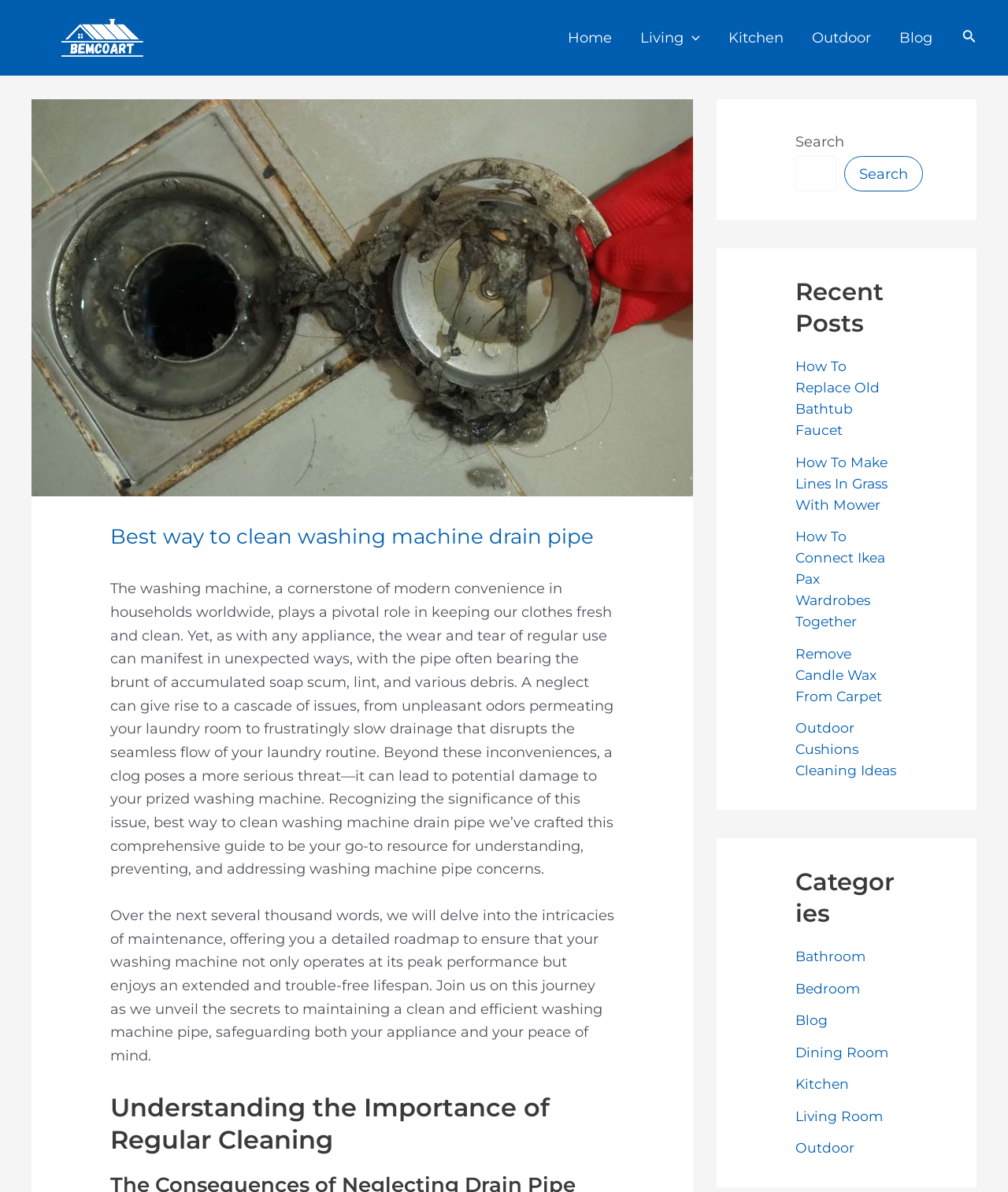Answer the question with a brief word or phrase:
How many navigation links are available?

5